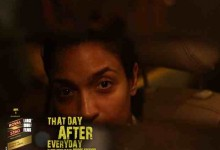Who is associated with this cinematic work?
Refer to the screenshot and respond with a concise word or phrase.

Anurag Kashyap